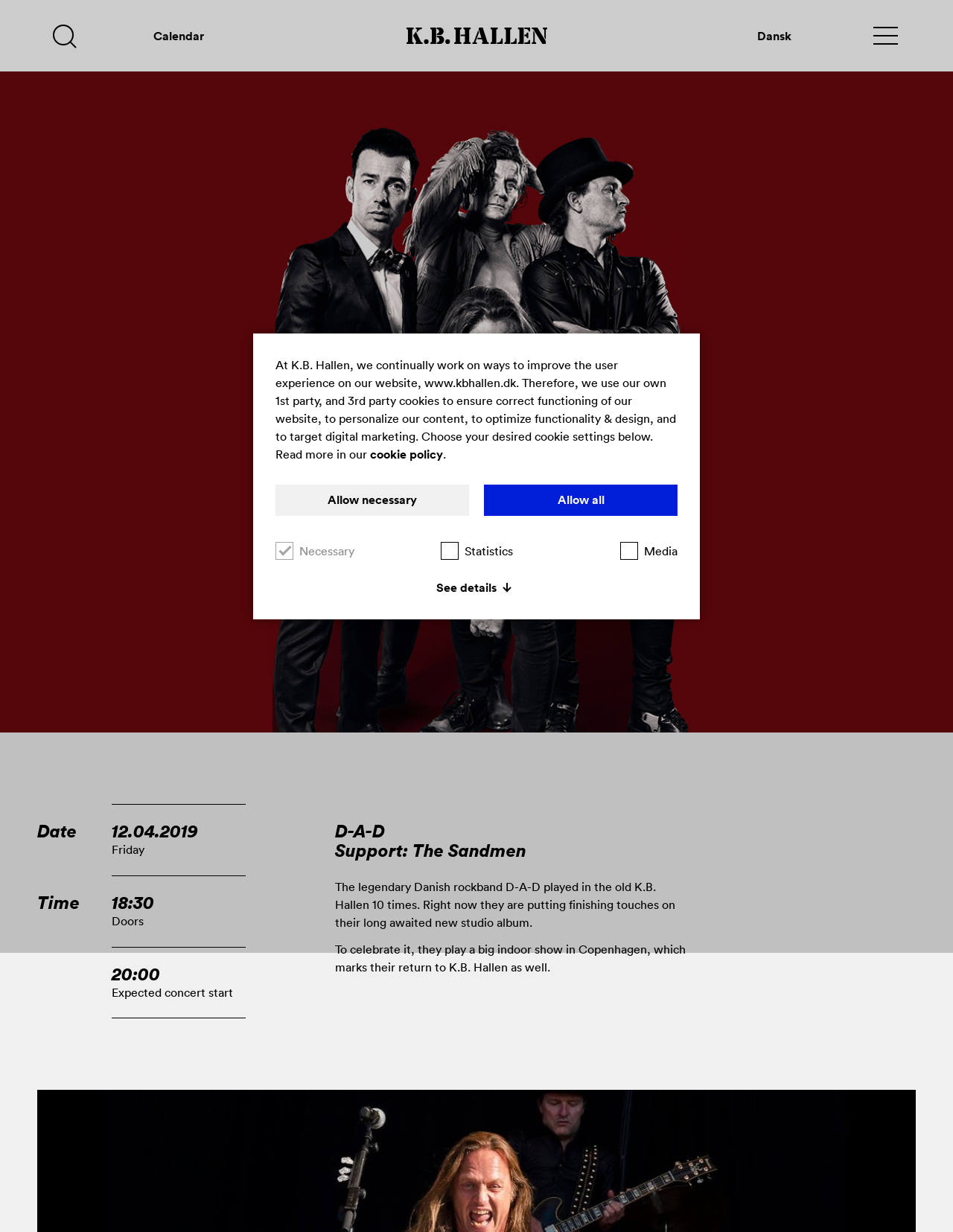Identify the bounding box coordinates of the element that should be clicked to fulfill this task: "Search". The coordinates should be provided as four float numbers between 0 and 1, i.e., [left, top, right, bottom].

[0.059, 0.021, 0.081, 0.037]